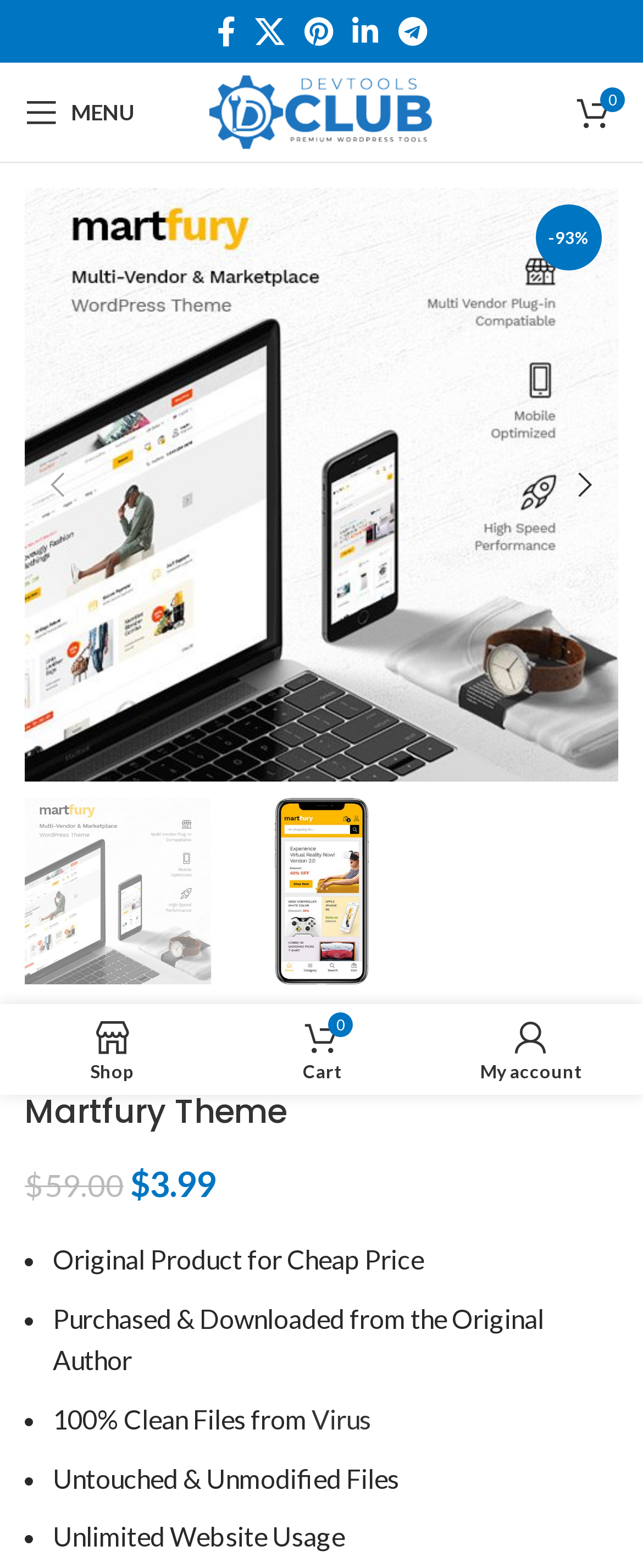What is the discount percentage of Martfury theme?
Use the image to give a comprehensive and detailed response to the question.

I found the discount percentage of Martfury theme by looking at the text '-93%' which is located near the original price of $59.00.